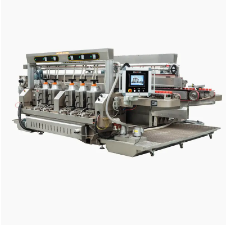Break down the image and describe every detail you can observe.

The image showcases the **Glass Straight-Line Double Round Edging Machine SM 12/08**, a sophisticated piece of machinery designed for precise glass edging. This machine features multiple working stations and advanced technology that facilitates the edging process, ensuring smooth and accurate results. It is equipped with intuitive controls and indicators that enhance operational efficiency, making it ideal for industrial glass processing applications. The robust build and innovative design cater to a variety of glass sizes and shapes, showcasing its versatility in the manufacturing sector. This machine is a vital asset for companies looking to enhance their glass finishing capabilities.